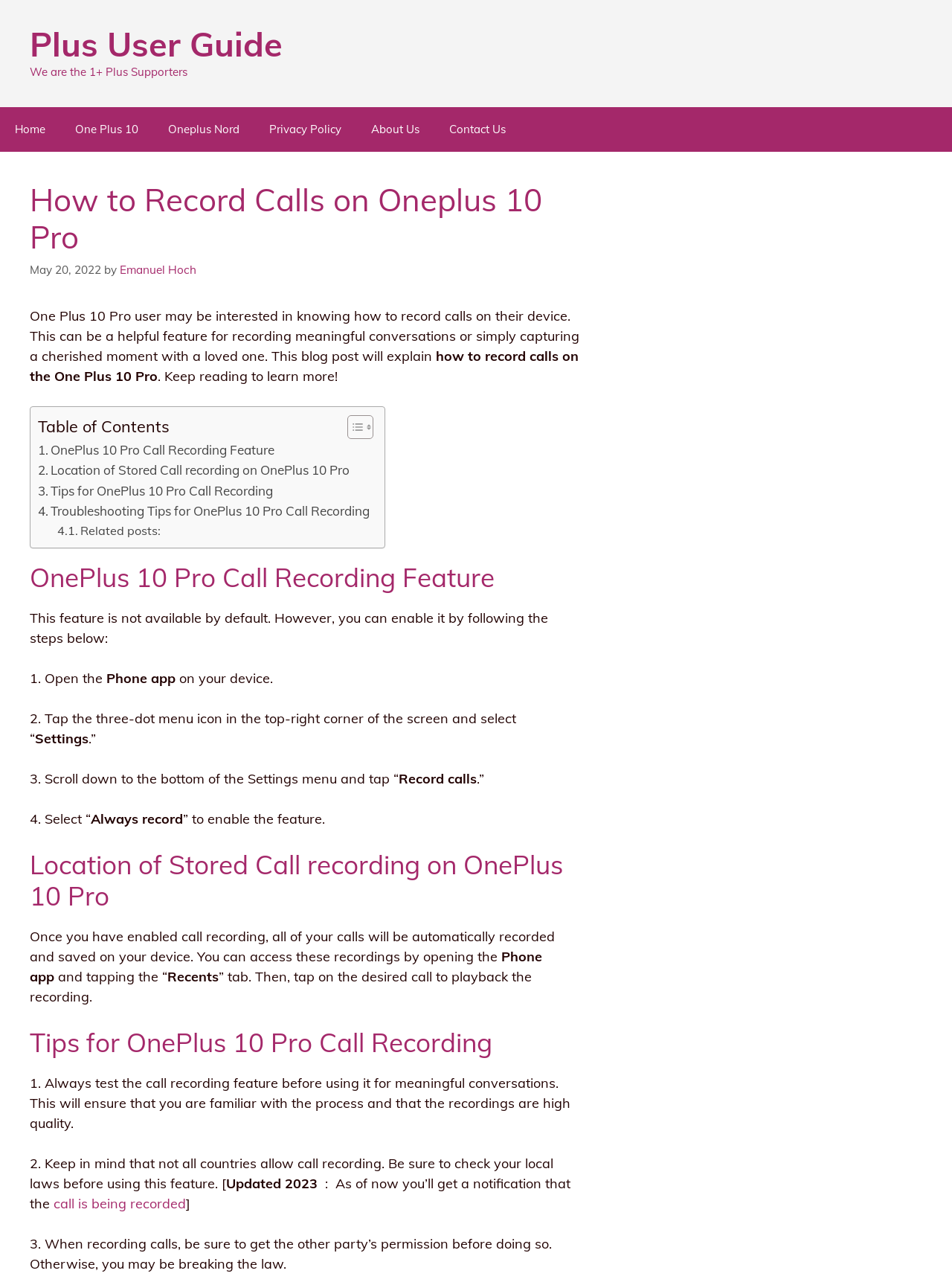Can you specify the bounding box coordinates of the area that needs to be clicked to fulfill the following instruction: "Click on the 'One Plus 10' link"?

[0.063, 0.083, 0.161, 0.118]